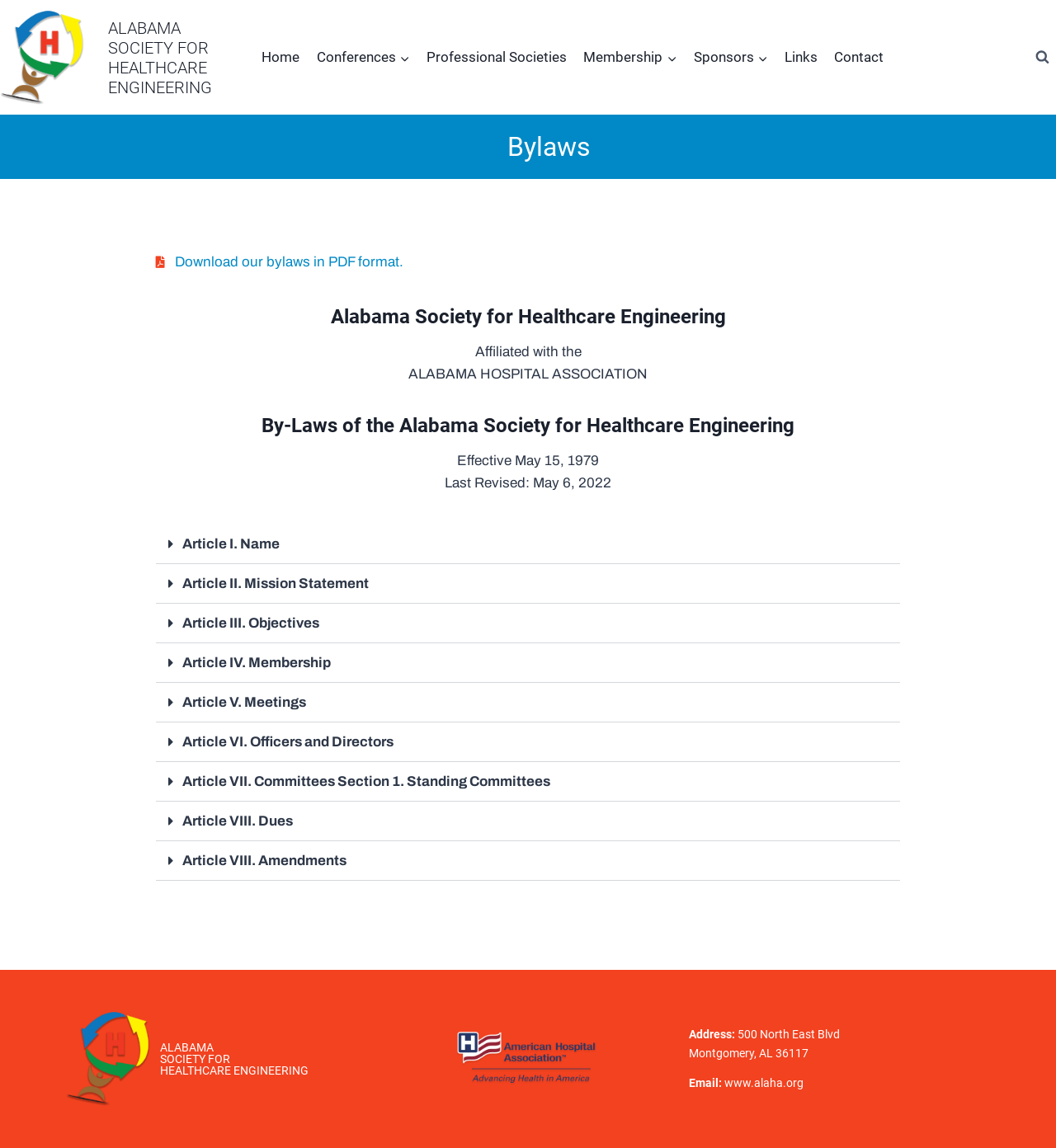How many articles are listed in the bylaws?
Answer with a single word or phrase by referring to the visual content.

9